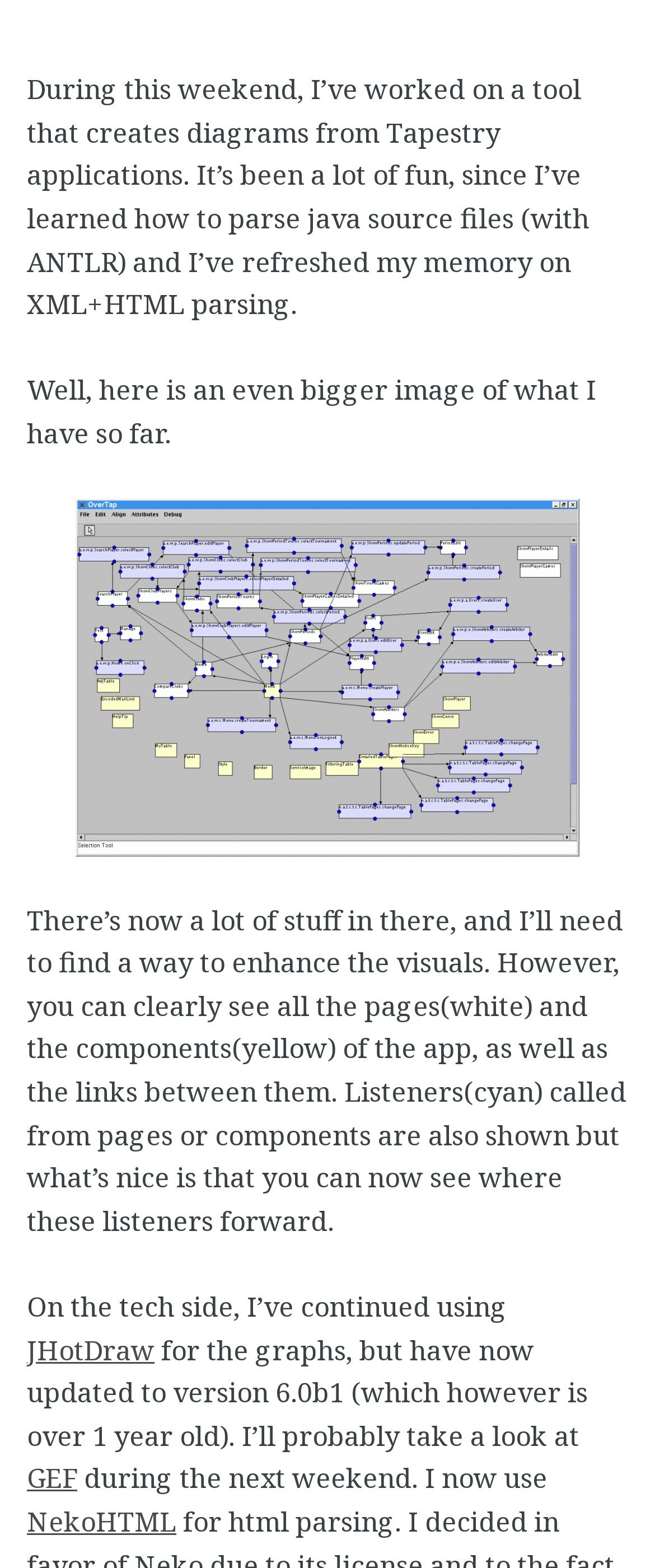What is the author planning to explore next?
Craft a detailed and extensive response to the question.

The author mentions that they will probably take a look at GEF during the next weekend, implying that they are planning to explore it as an alternative or complement to JHotDraw.